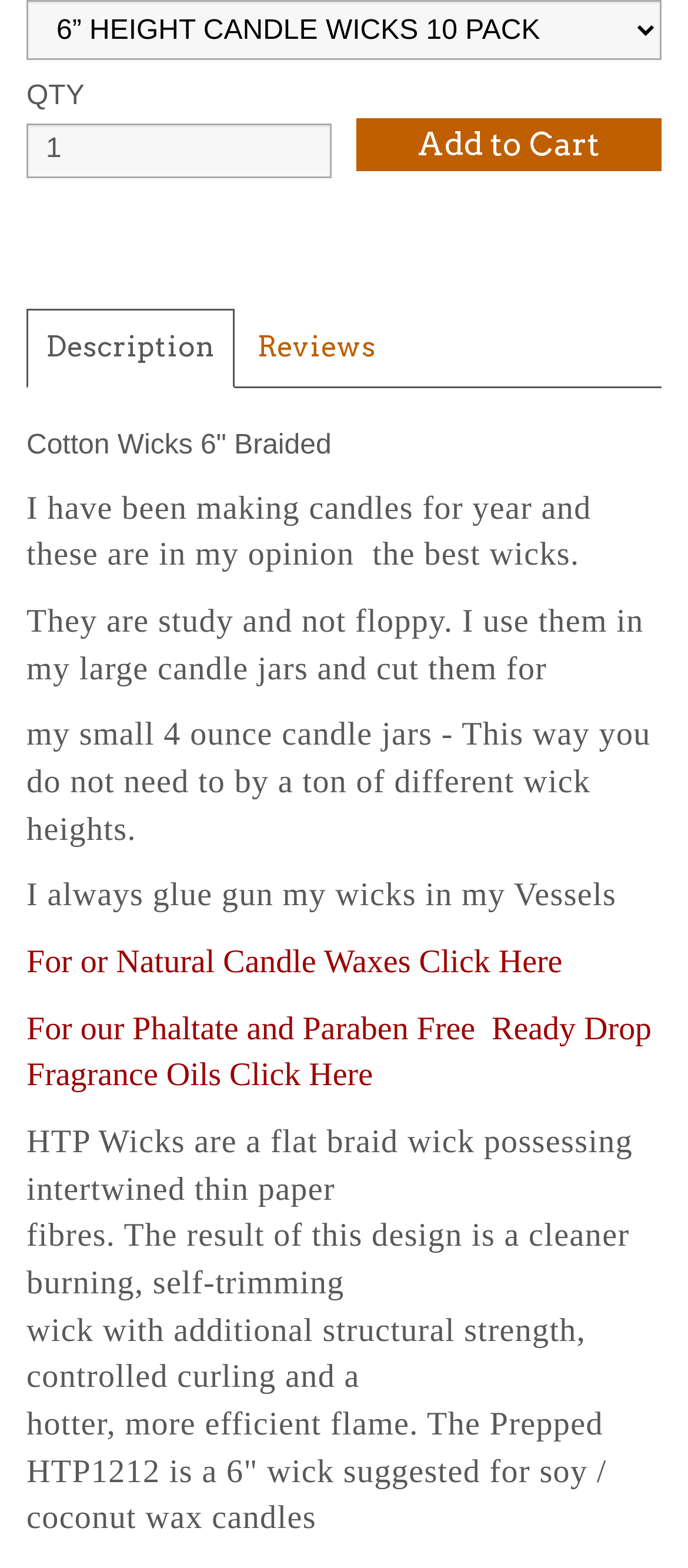Please provide a brief answer to the question using only one word or phrase: 
What is the purpose of the link 'Description'?

To view product description